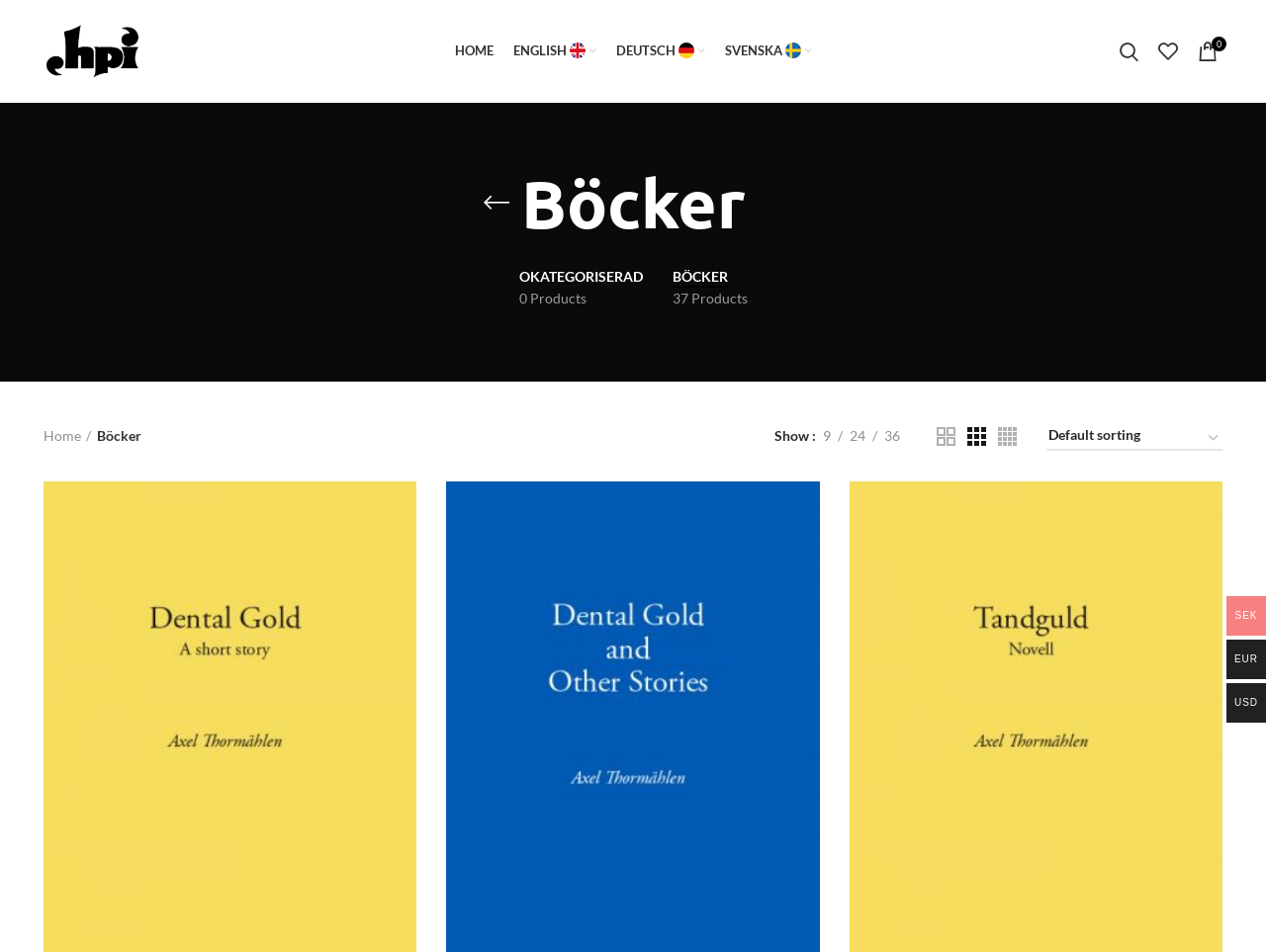Identify the bounding box coordinates of the area you need to click to perform the following instruction: "Go to home page".

[0.351, 0.033, 0.397, 0.075]